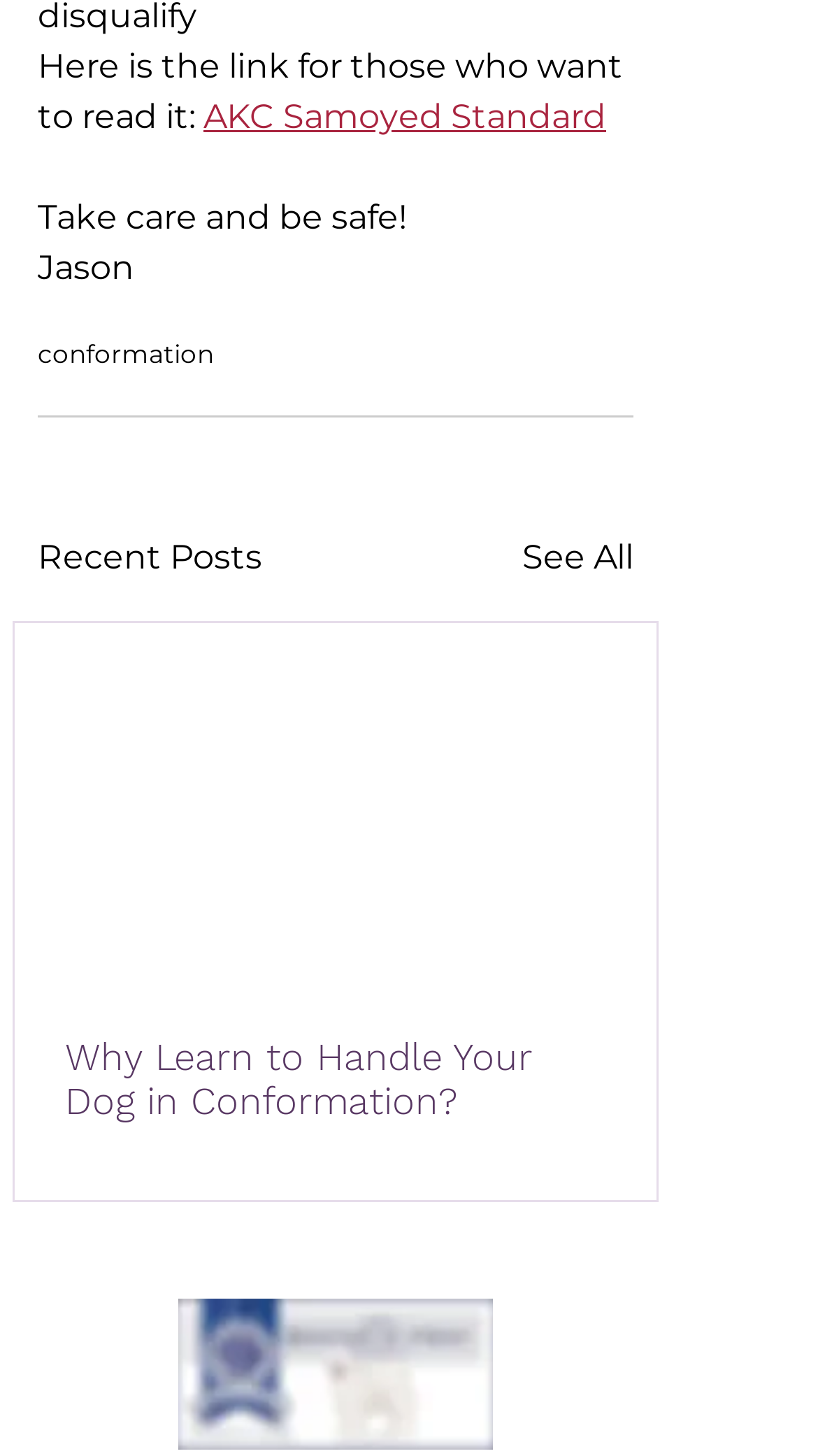Find the bounding box coordinates of the UI element according to this description: "AKC Samoyed Standard".

[0.249, 0.067, 0.741, 0.095]